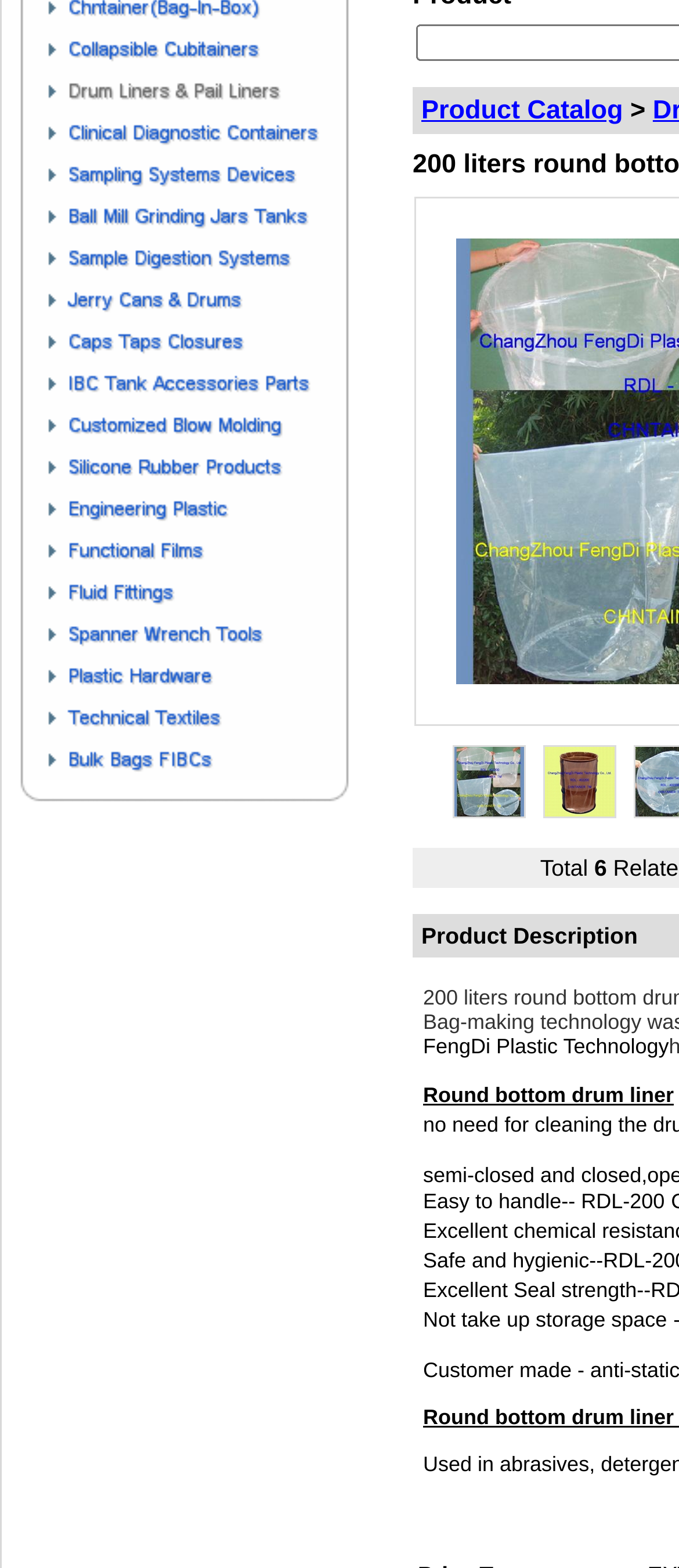Using the webpage screenshot, find the UI element described by alt="Chntainer(Bag-In-Box)". Provide the bounding box coordinates in the format (top-left x, top-left y, bottom-right x, bottom-right y), ensuring all values are floating point numbers between 0 and 1.

[0.003, 0.006, 0.515, 0.021]